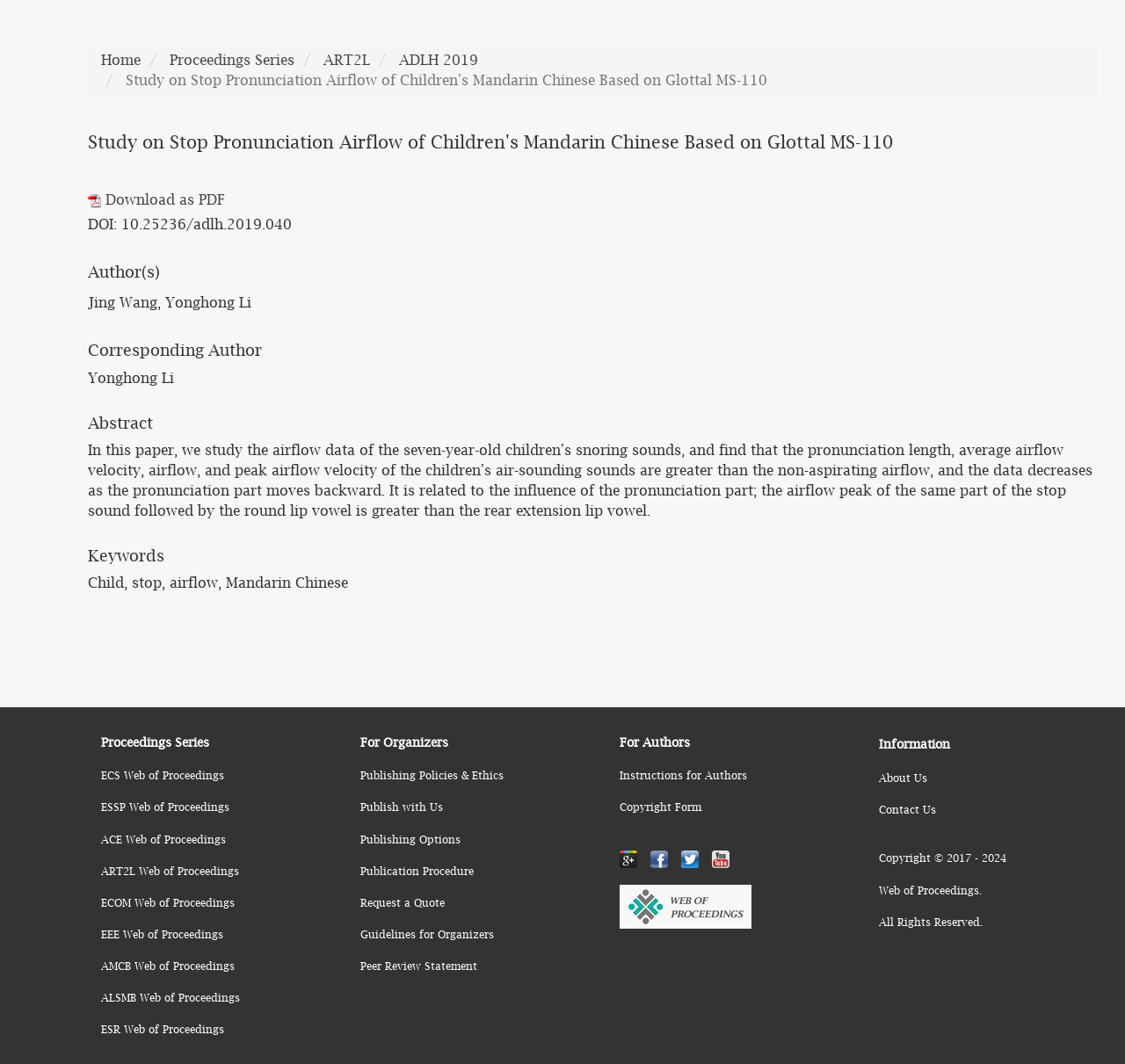Using the format (top-left x, top-left y, bottom-right x, bottom-right y), provide the bounding box coordinates for the described UI element. All values should be floating point numbers between 0 and 1: Instructions for Authors

[0.539, 0.714, 0.746, 0.744]